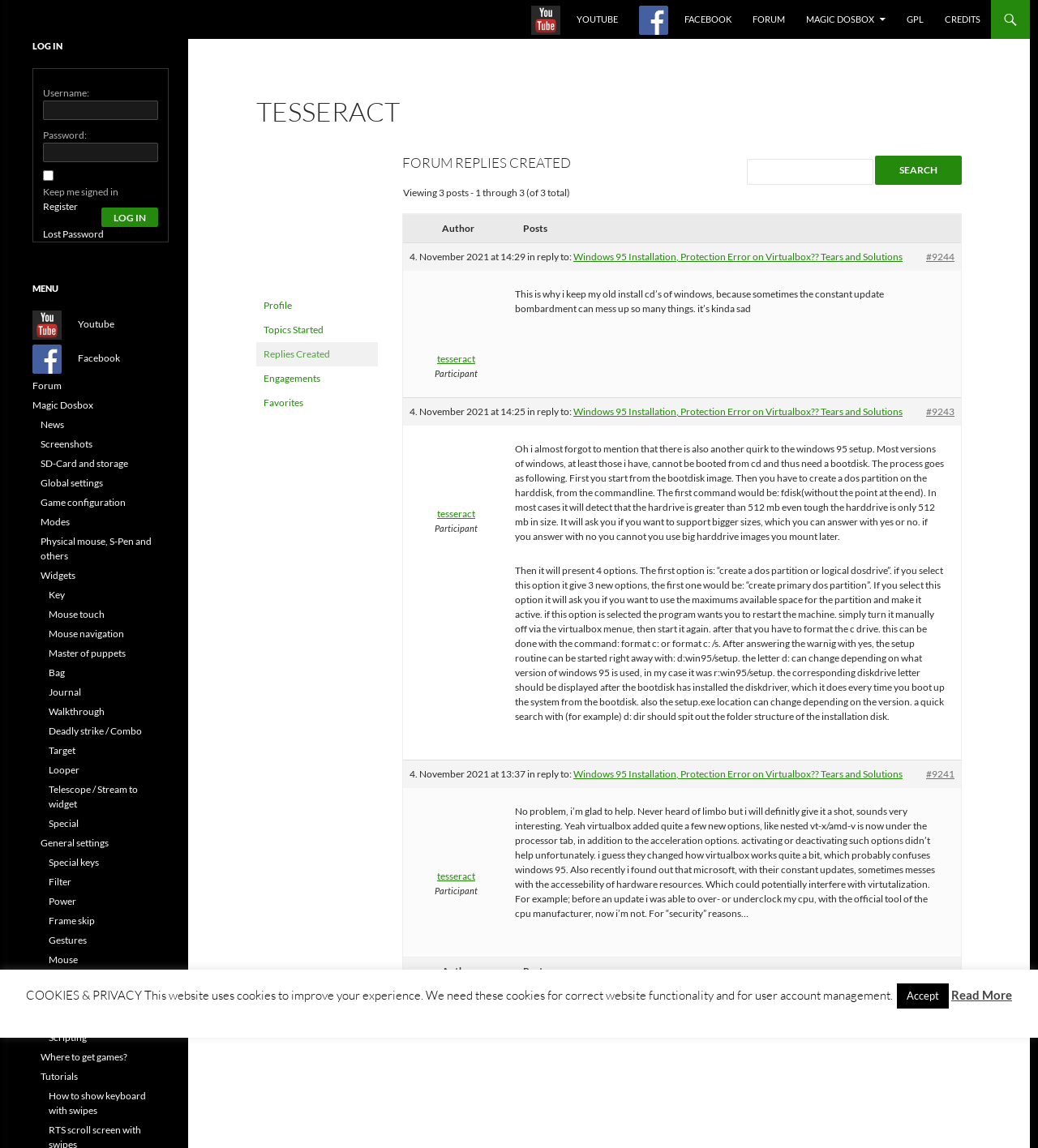Give an in-depth explanation of the webpage layout and content.

This webpage appears to be a forum or discussion board, with a focus on Magic Dosbox, a software related to Windows 95 installation and virtualization. 

At the top of the page, there are several links to social media platforms, including YouTube, Facebook, and a forum. Below these links, there is a main section that takes up most of the page, containing a discussion thread with three posts. Each post includes the author's name, the post's content, and the date and time it was posted. The posts are related to Windows 95 installation and virtualization, with users sharing their experiences and offering solutions to problems.

On the left side of the page, there is a login section, where users can enter their username and password to access the forum. Below the login section, there is a menu with various links, including links to news, screenshots, and game configuration. 

The overall layout of the page is simple and easy to navigate, with clear headings and concise text. The discussion thread is the main focus of the page, with users sharing their thoughts and experiences on the topic of Magic Dosbox and Windows 95 installation.